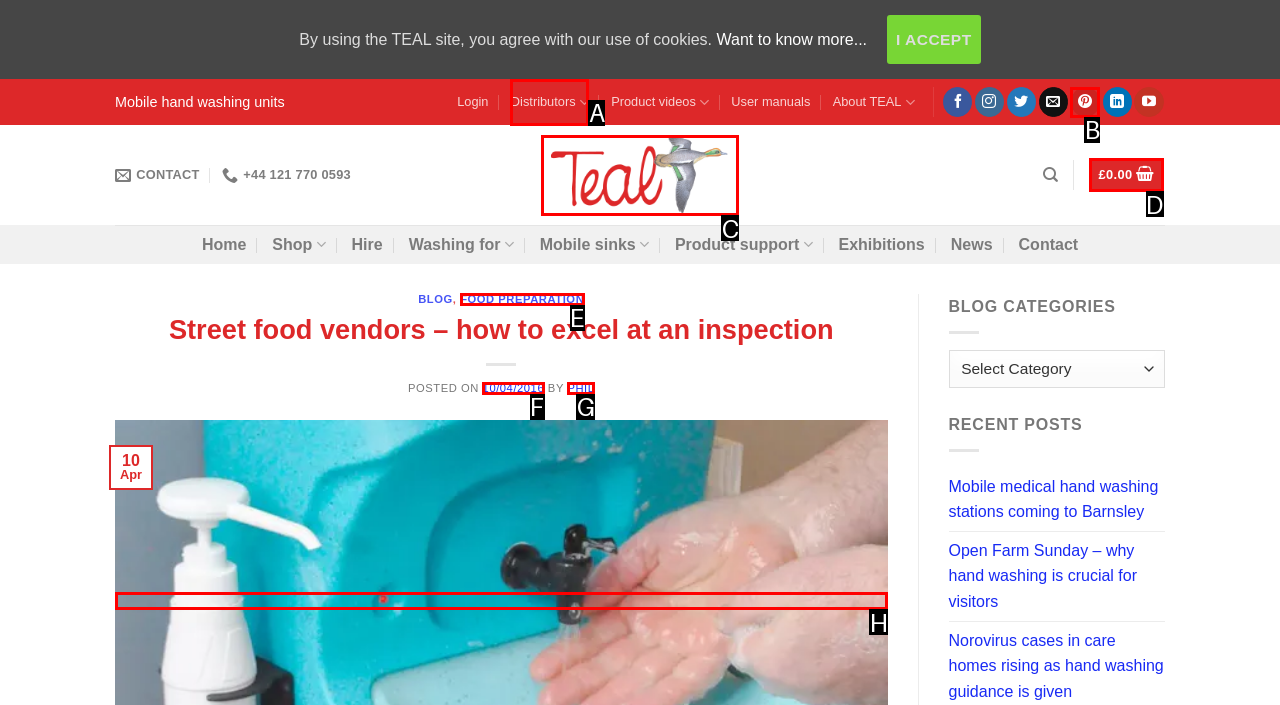Find the correct option to complete this instruction: View Teal mobile sinks. Reply with the corresponding letter.

C